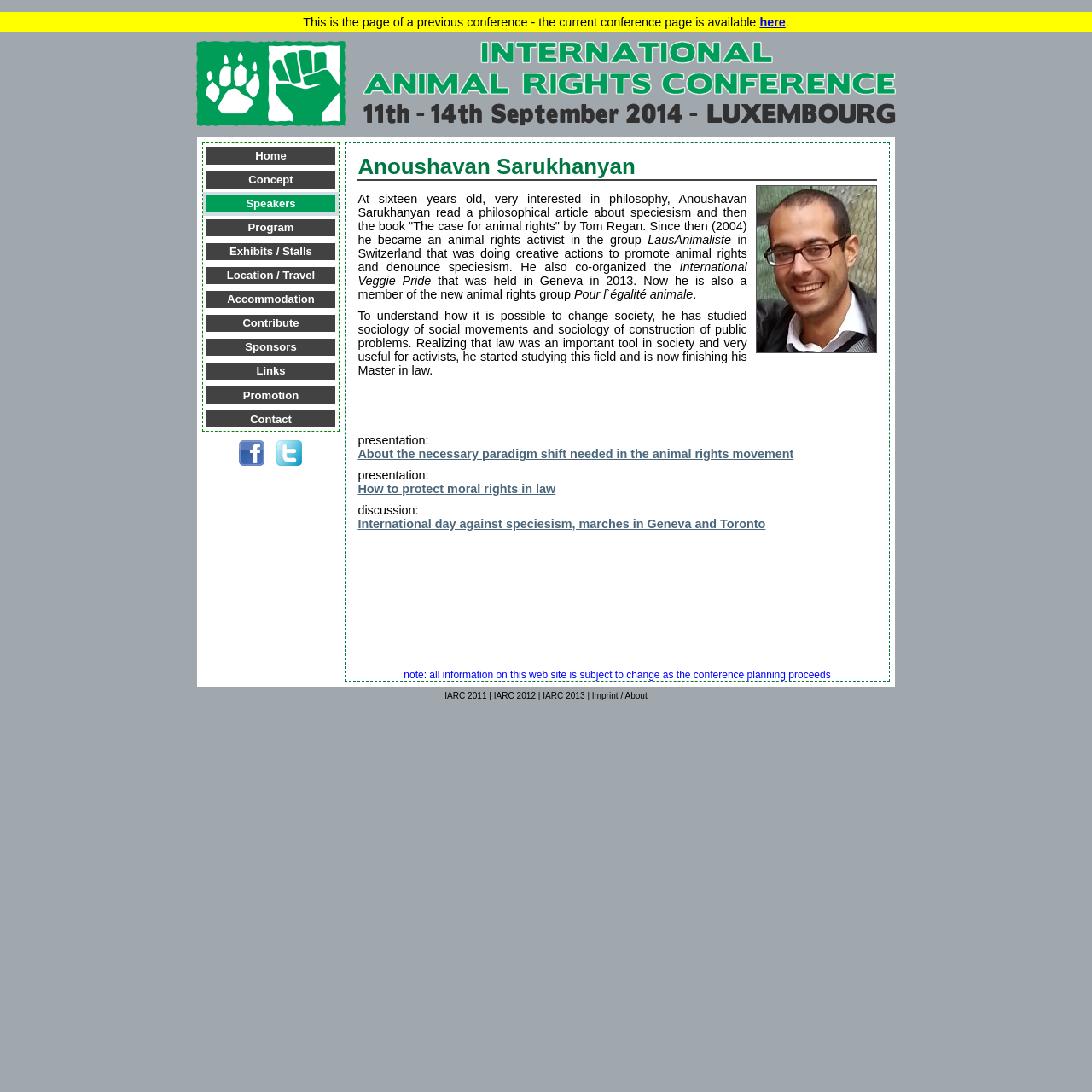Based on the element description alt="International Animal Rights Conference", identify the bounding box coordinates for the UI element. The coordinates should be in the format (top-left x, top-left y, bottom-right x, bottom-right y) and within the 0 to 1 range.

[0.18, 0.106, 0.316, 0.118]